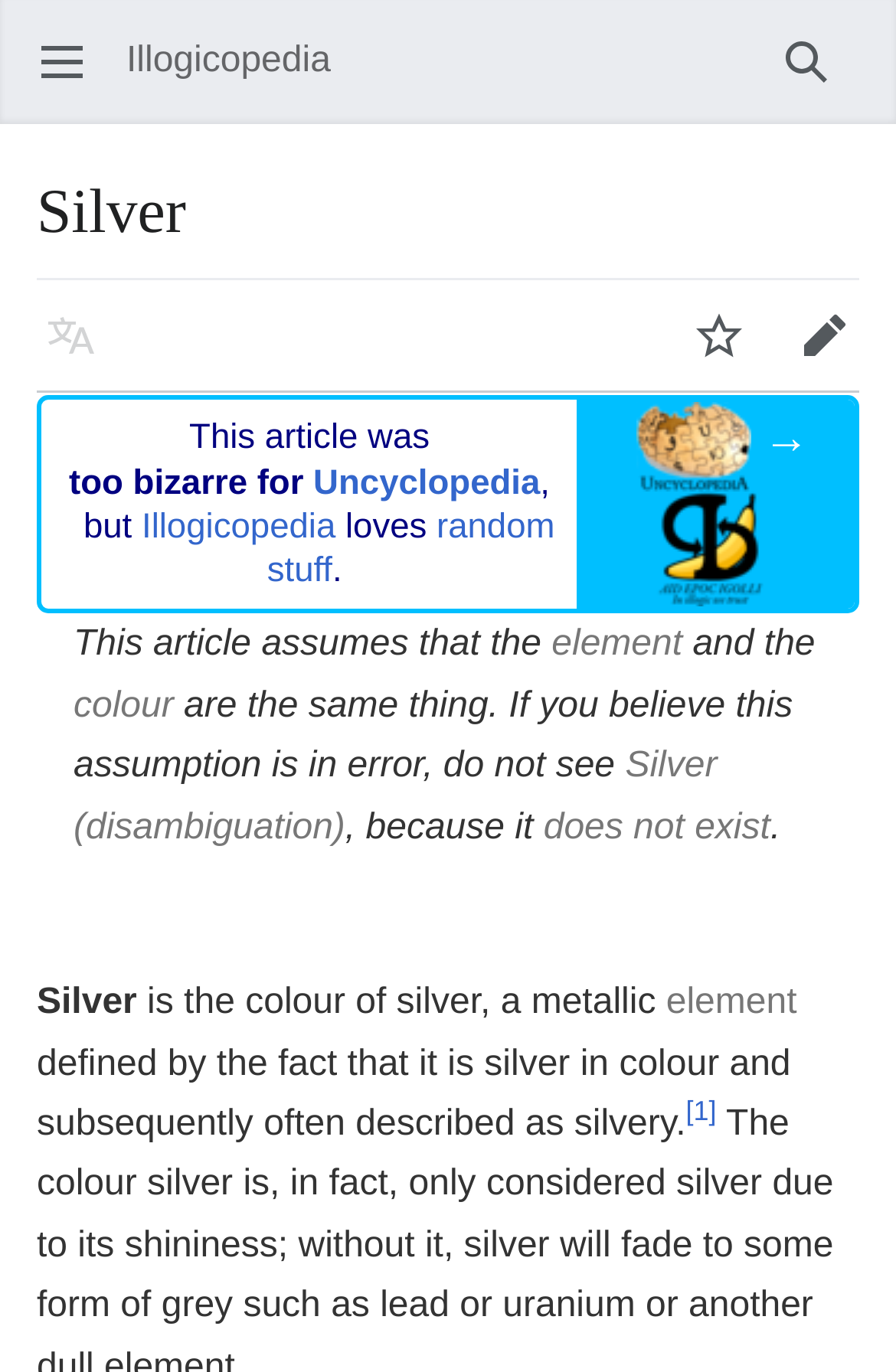Use a single word or phrase to answer this question: 
How many links are in the first table cell?

4